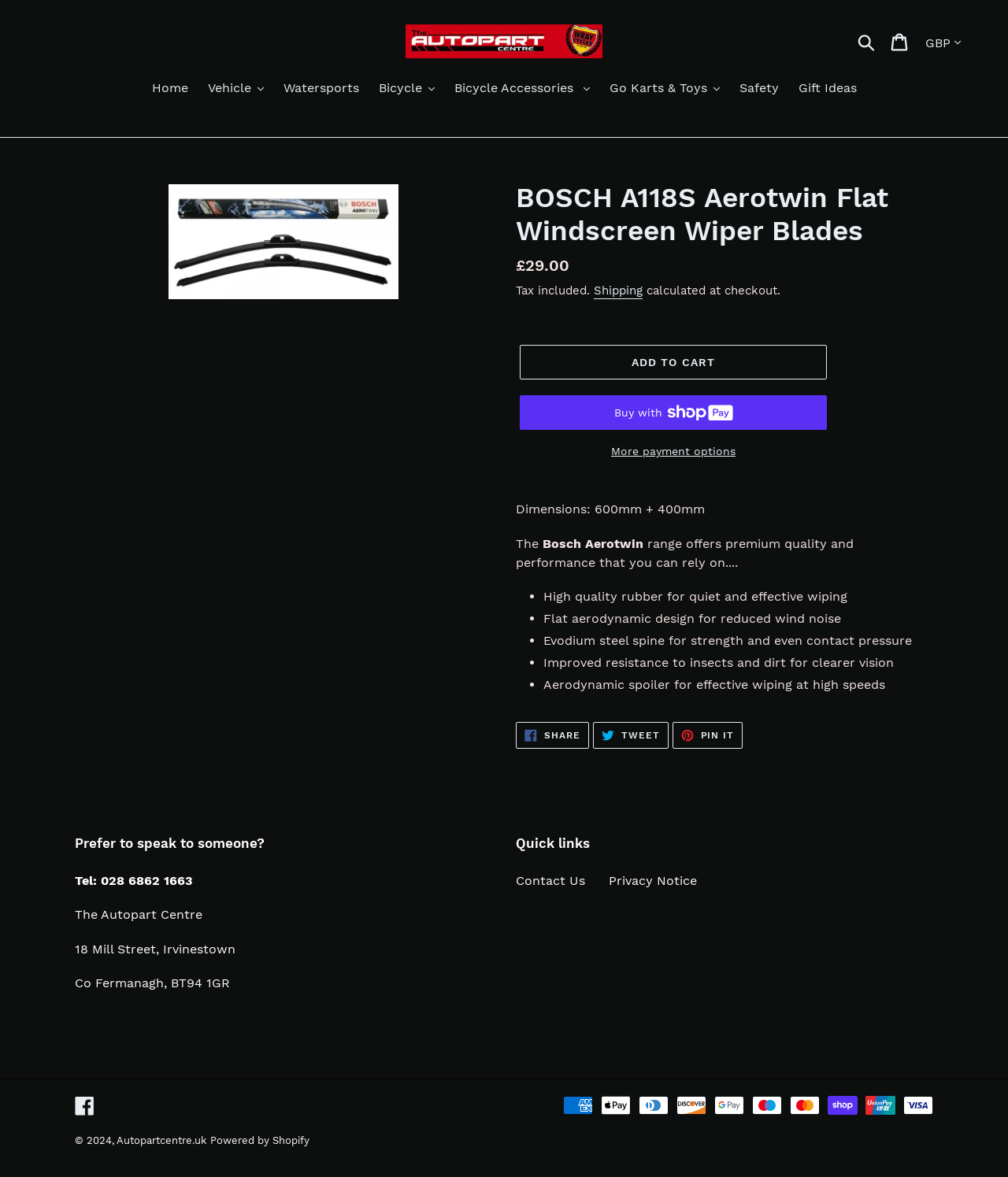Provide the bounding box coordinates of the UI element that matches the description: "Privacy Notice".

[0.604, 0.742, 0.691, 0.754]